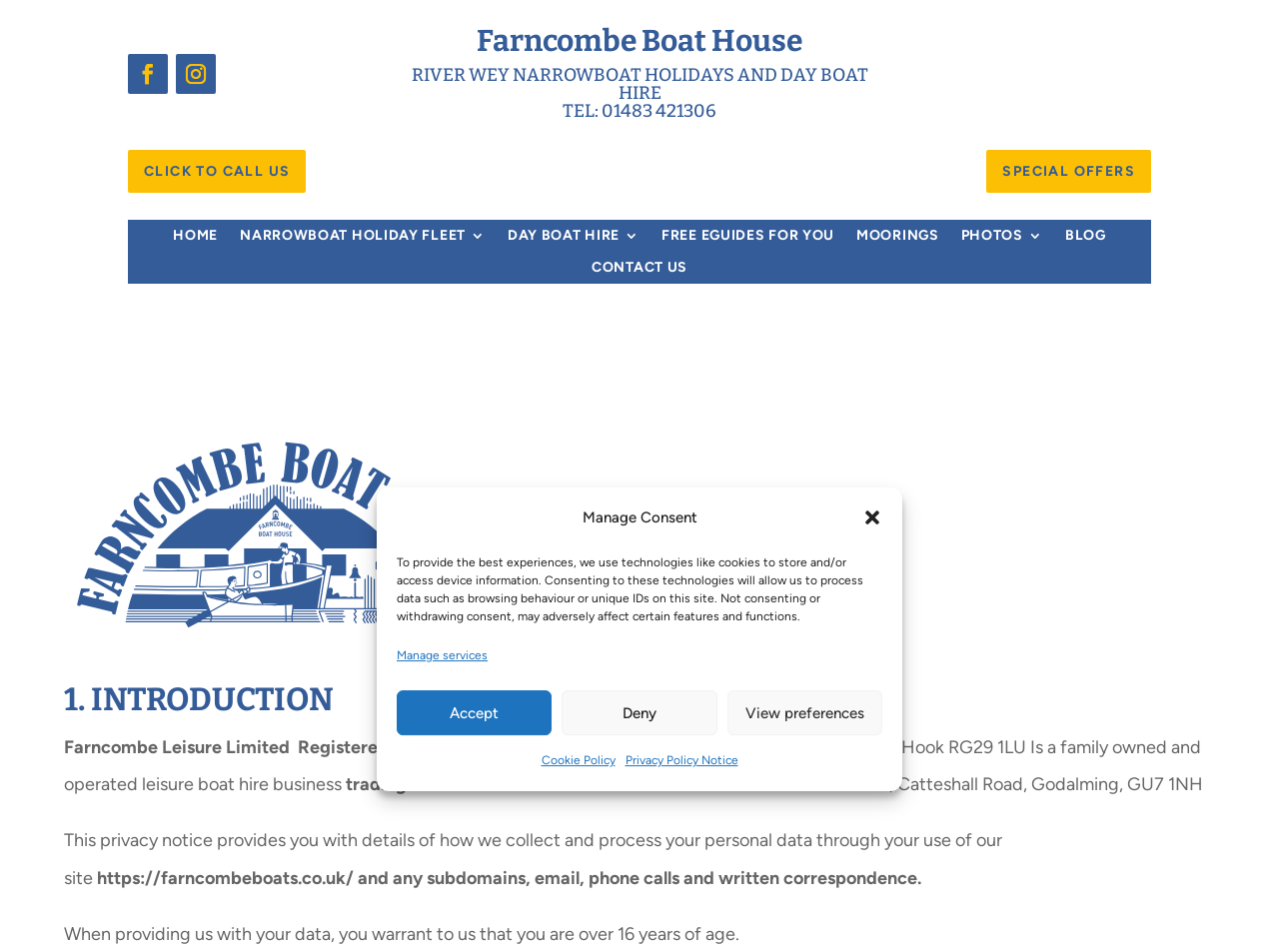Locate the bounding box coordinates of the element to click to perform the following action: 'View the photos'. The coordinates should be given as four float values between 0 and 1, in the form of [left, top, right, bottom].

[0.751, 0.248, 0.816, 0.265]